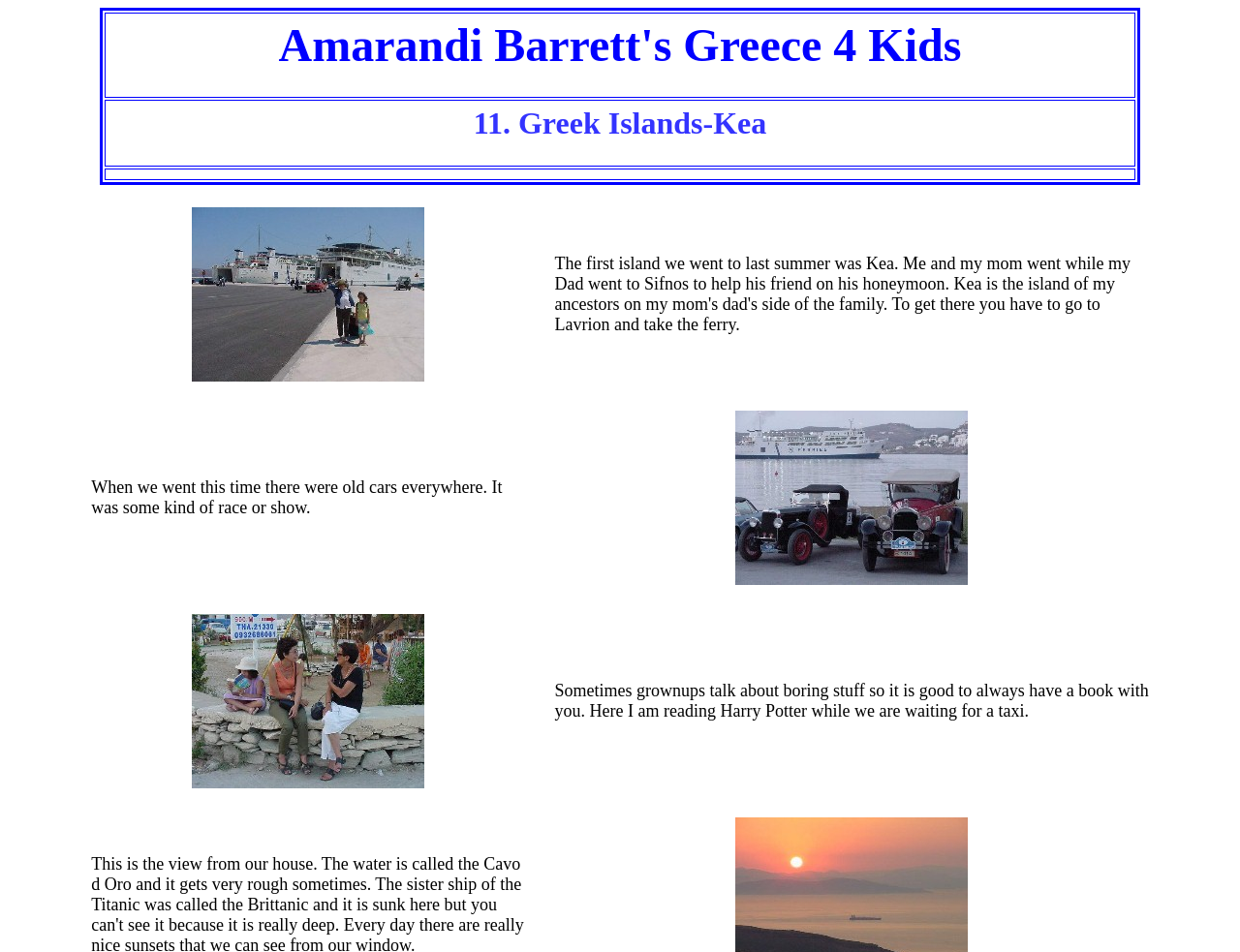Please provide a comprehensive response to the question based on the details in the image: What is the author reading in one of the images?

In one of the images, the author is shown reading a book, and the text accompanying the image states 'Here I am reading Harry Potter while we are waiting for a taxi.'